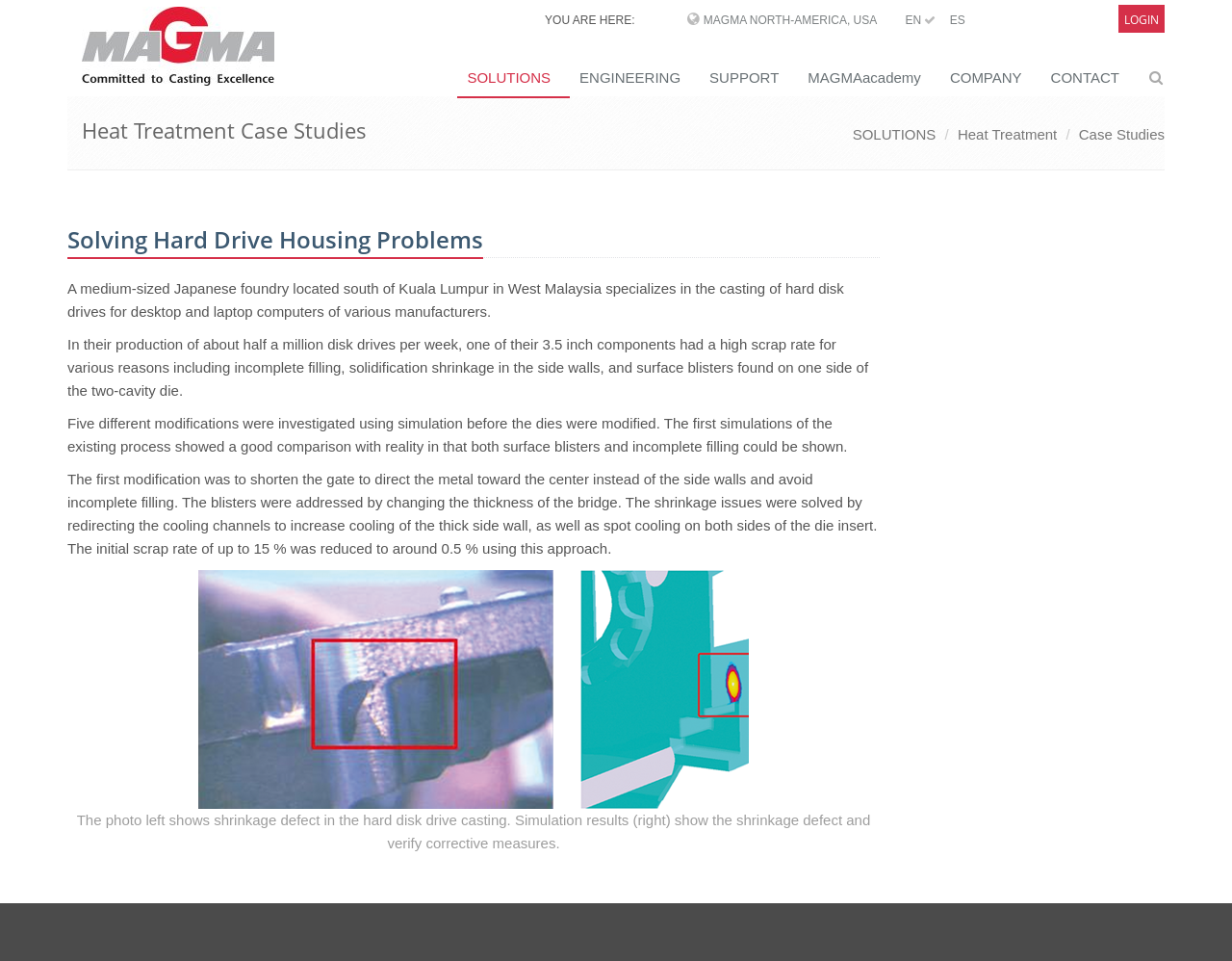What is the problem with the hard disk drive casting?
Please give a detailed and elaborate answer to the question based on the image.

The problem with the hard disk drive casting is determined by the text 'one of their 3.5 inch components had a high scrap rate for various reasons including incomplete filling, solidification shrinkage in the side walls, and surface blisters found on one side of the two-cavity die.' which suggests that the scrap rate is the main issue with the hard disk drive casting.